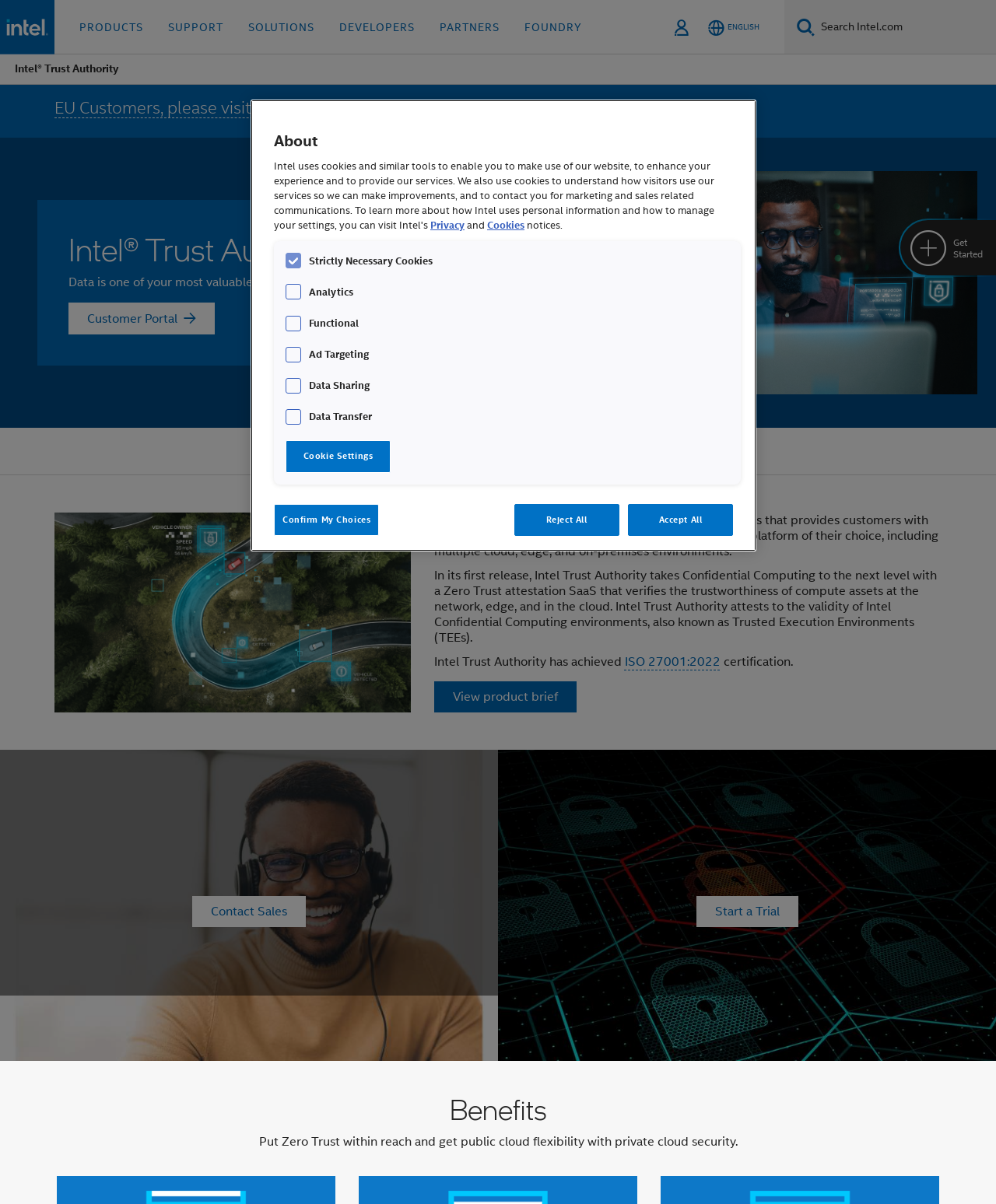Provide the bounding box coordinates of the HTML element described as: "View product brief". The bounding box coordinates should be four float numbers between 0 and 1, i.e., [left, top, right, bottom].

[0.436, 0.566, 0.579, 0.592]